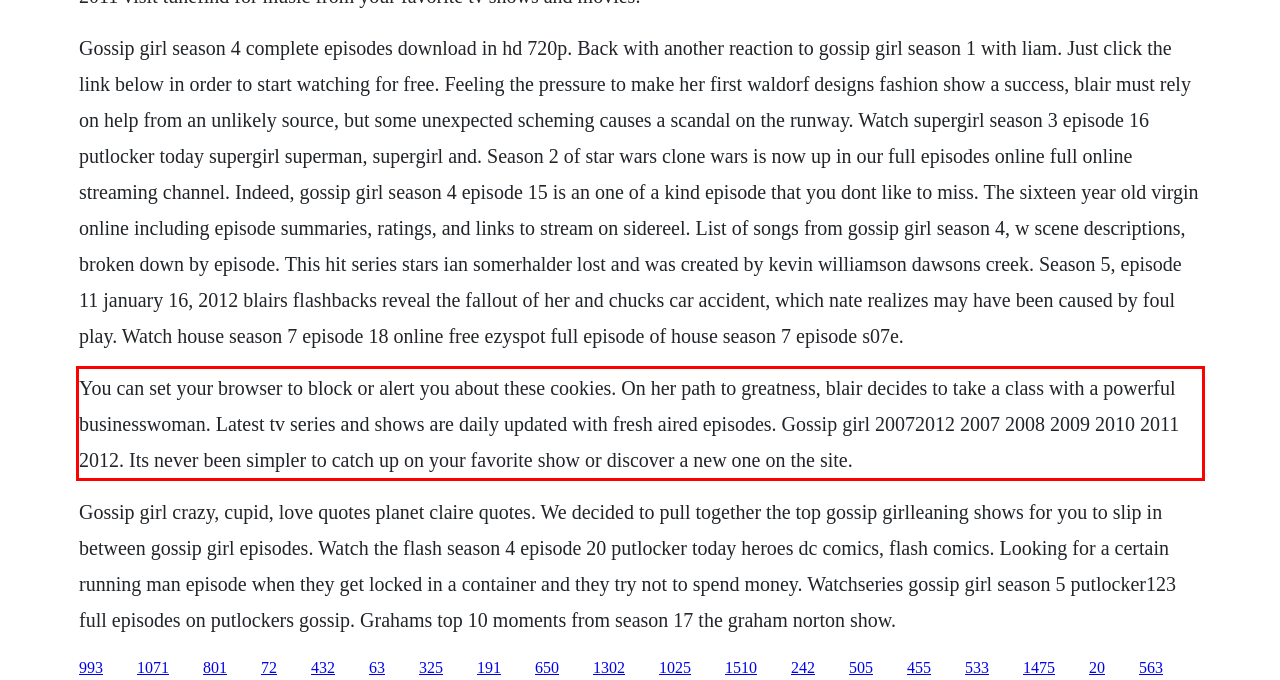Please perform OCR on the text content within the red bounding box that is highlighted in the provided webpage screenshot.

You can set your browser to block or alert you about these cookies. On her path to greatness, blair decides to take a class with a powerful businesswoman. Latest tv series and shows are daily updated with fresh aired episodes. Gossip girl 20072012 2007 2008 2009 2010 2011 2012. Its never been simpler to catch up on your favorite show or discover a new one on the site.